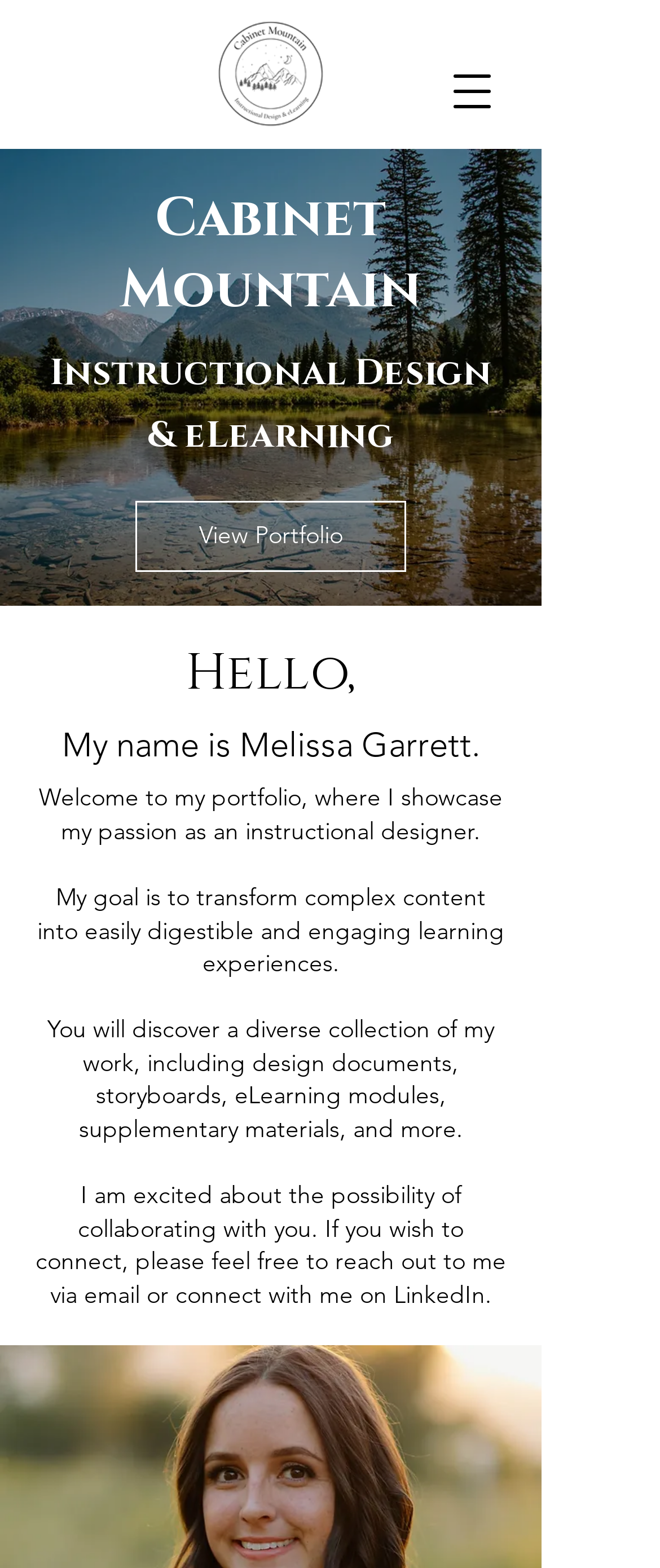What can be found in the portfolio? From the image, respond with a single word or brief phrase.

Diverse collection of work